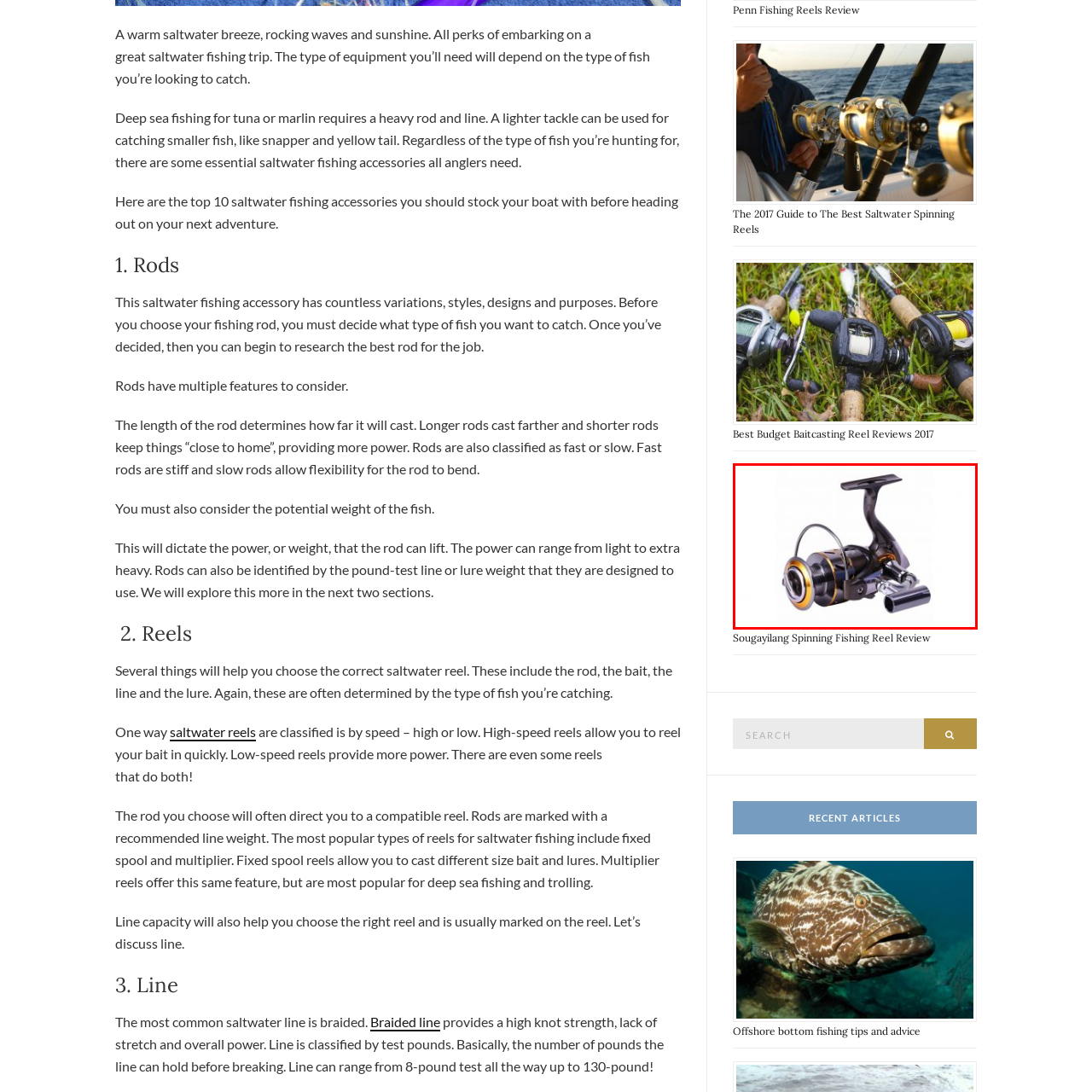Analyze the image surrounded by the red box and respond concisely: What is the primary material of the reel's body?

metallic